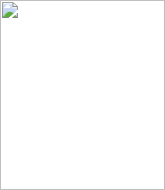From the details in the image, provide a thorough response to the question: What theme is the image a fitting backdrop for?

According to the caption, the imagery may evoke feelings of tranquility, connection to nature, or a sense of adventure in the great outdoors, making it a fitting backdrop for themes of exploration or relaxation in outdoor settings.